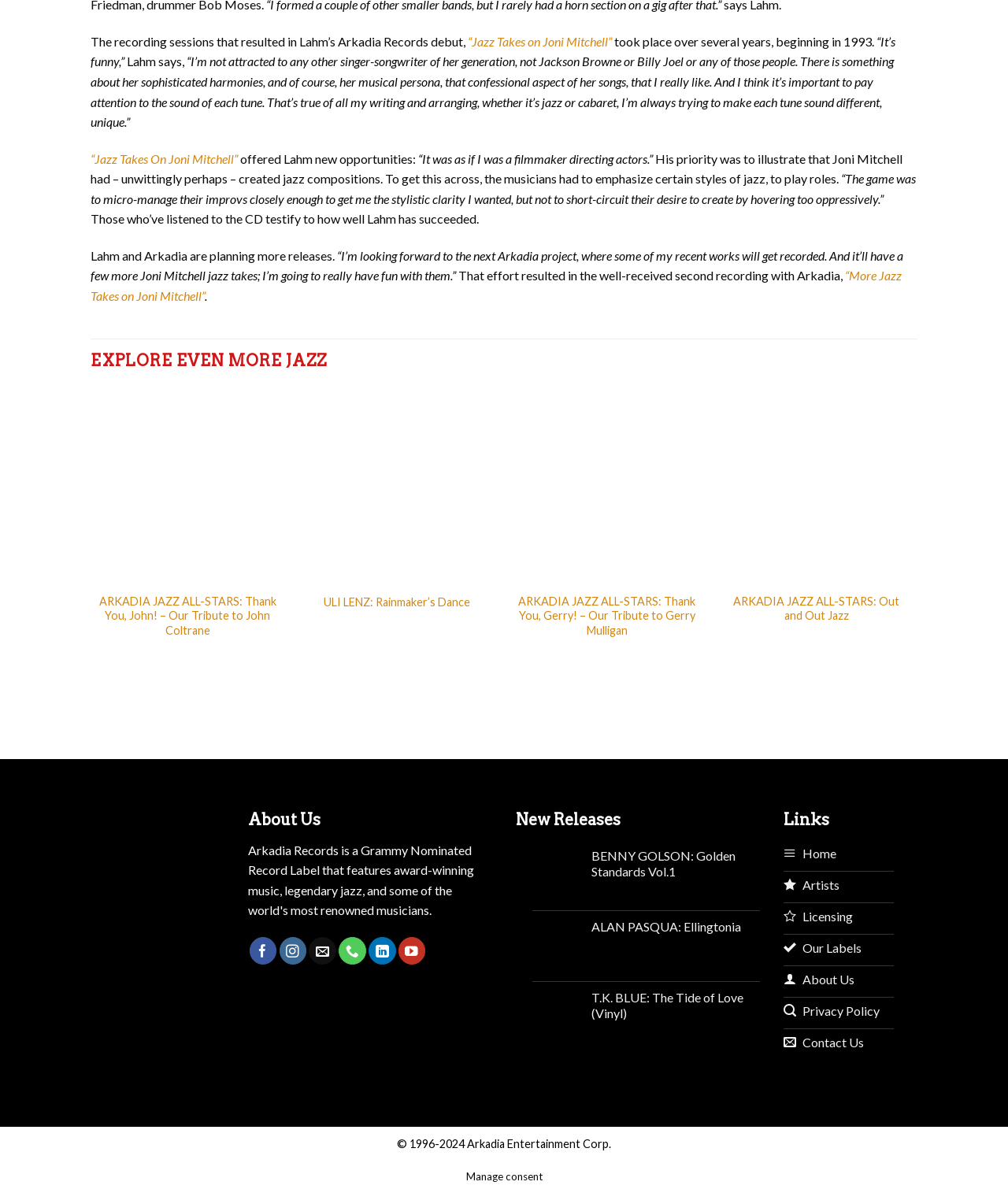Please find the bounding box coordinates of the element that you should click to achieve the following instruction: "Check out new releases". The coordinates should be presented as four float numbers between 0 and 1: [left, top, right, bottom].

[0.512, 0.678, 0.754, 0.7]